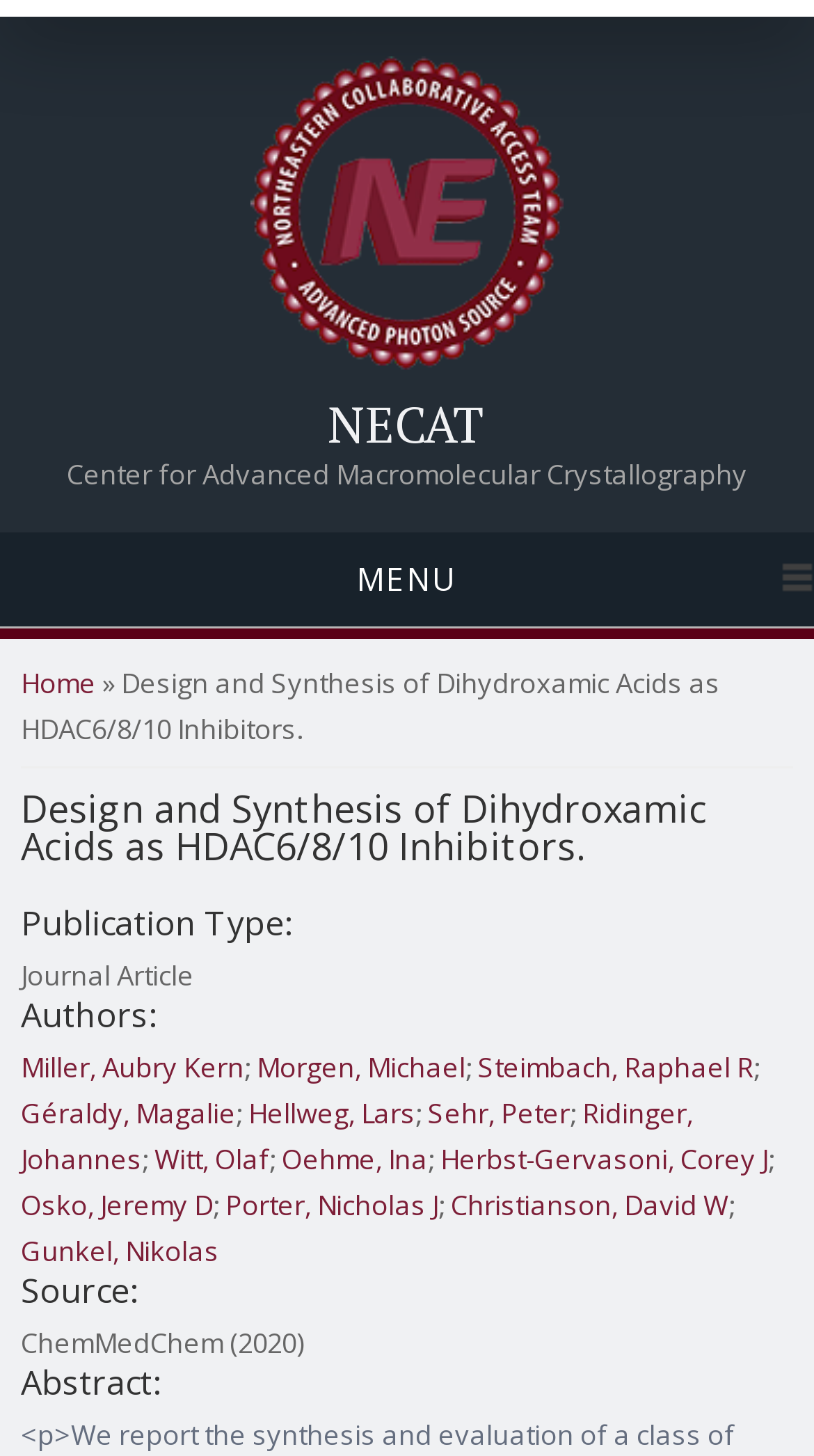Find and indicate the bounding box coordinates of the region you should select to follow the given instruction: "visit NECAT".

[0.0, 0.274, 1.0, 0.308]